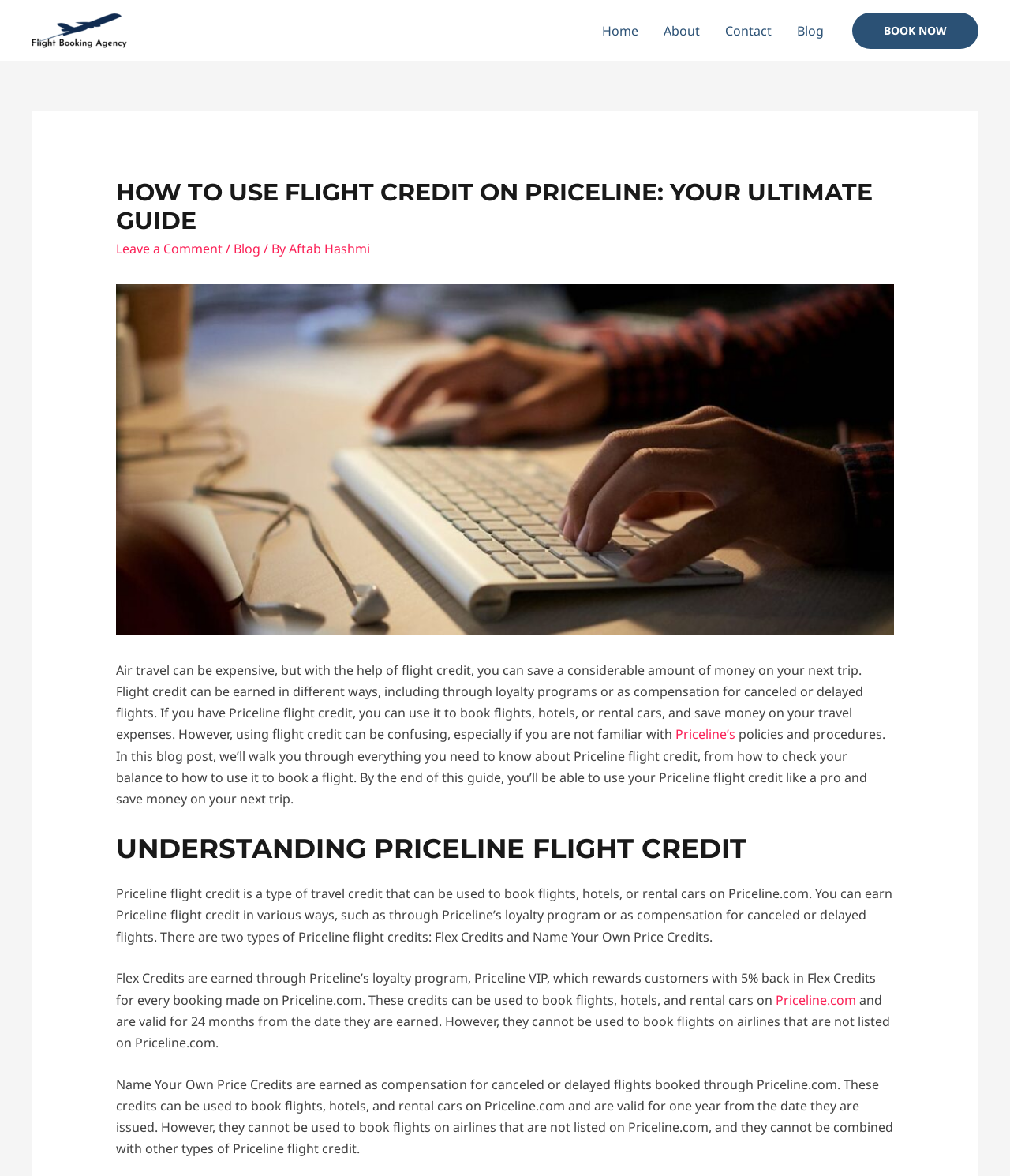Please specify the bounding box coordinates of the clickable region necessary for completing the following instruction: "Click on 'Romans 15:7-13'". The coordinates must consist of four float numbers between 0 and 1, i.e., [left, top, right, bottom].

None